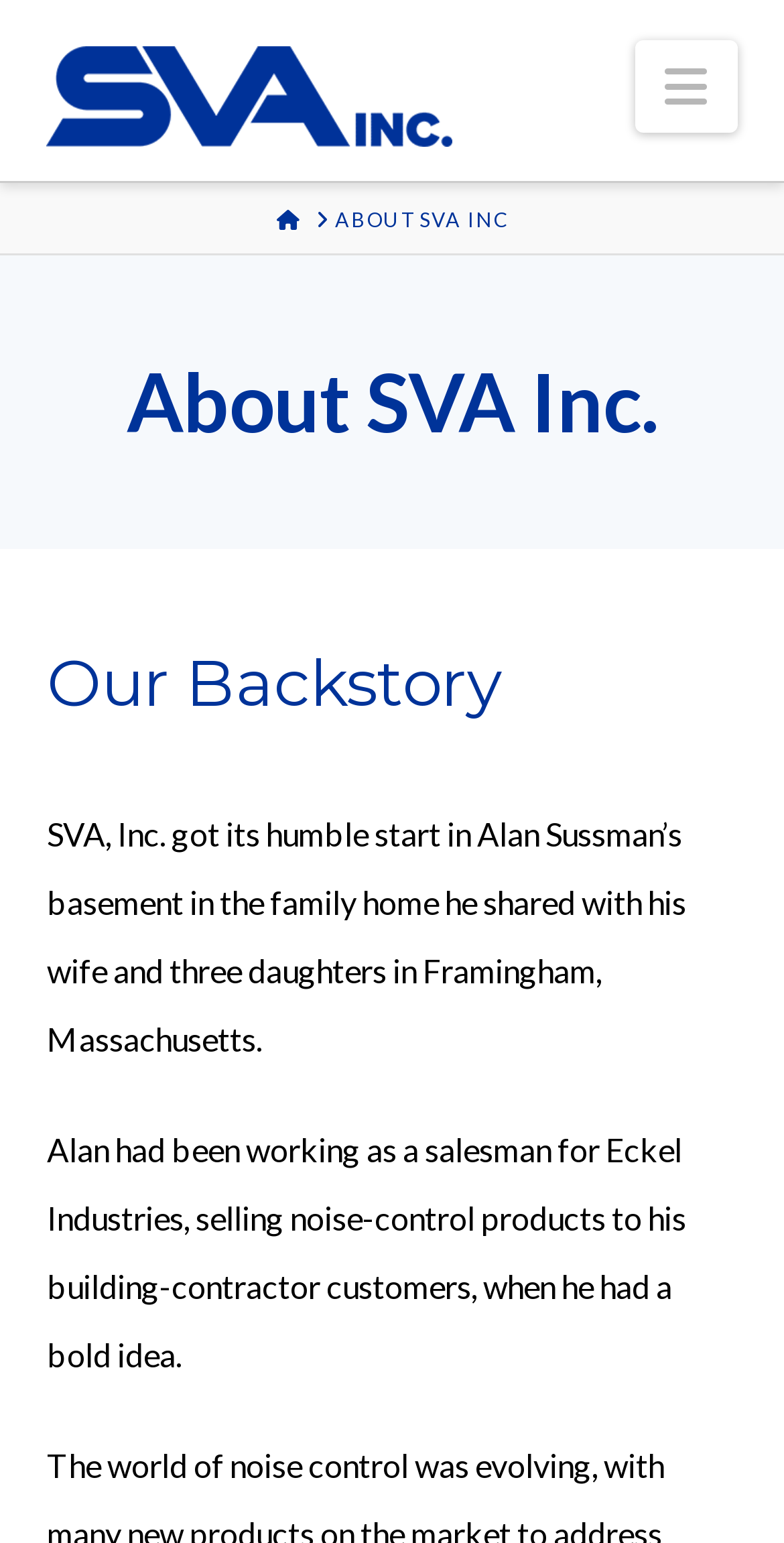Locate and extract the headline of this webpage.

About SVA Inc.